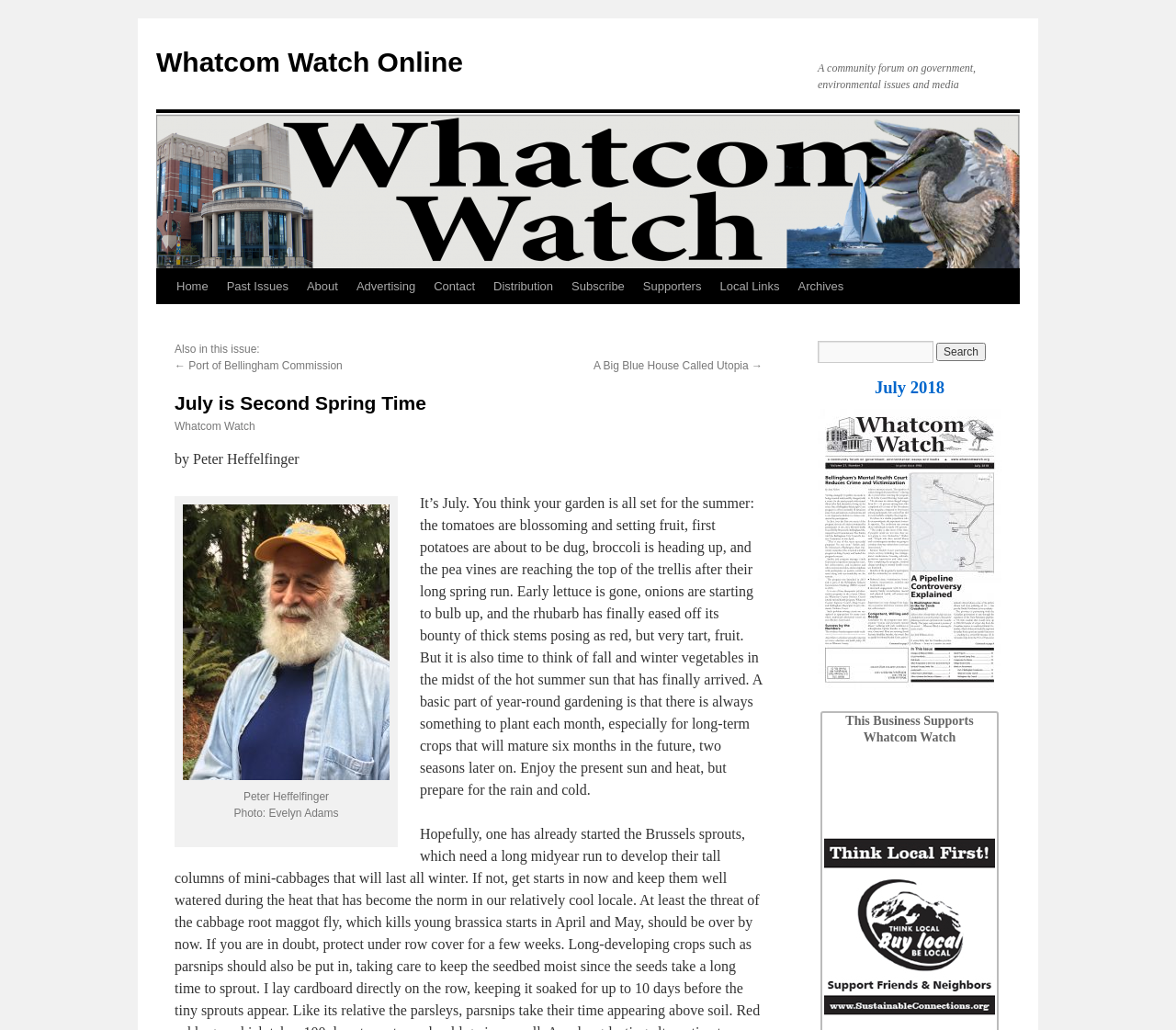Identify the bounding box coordinates of the region that needs to be clicked to carry out this instruction: "Go to the home page". Provide these coordinates as four float numbers ranging from 0 to 1, i.e., [left, top, right, bottom].

[0.142, 0.261, 0.185, 0.295]